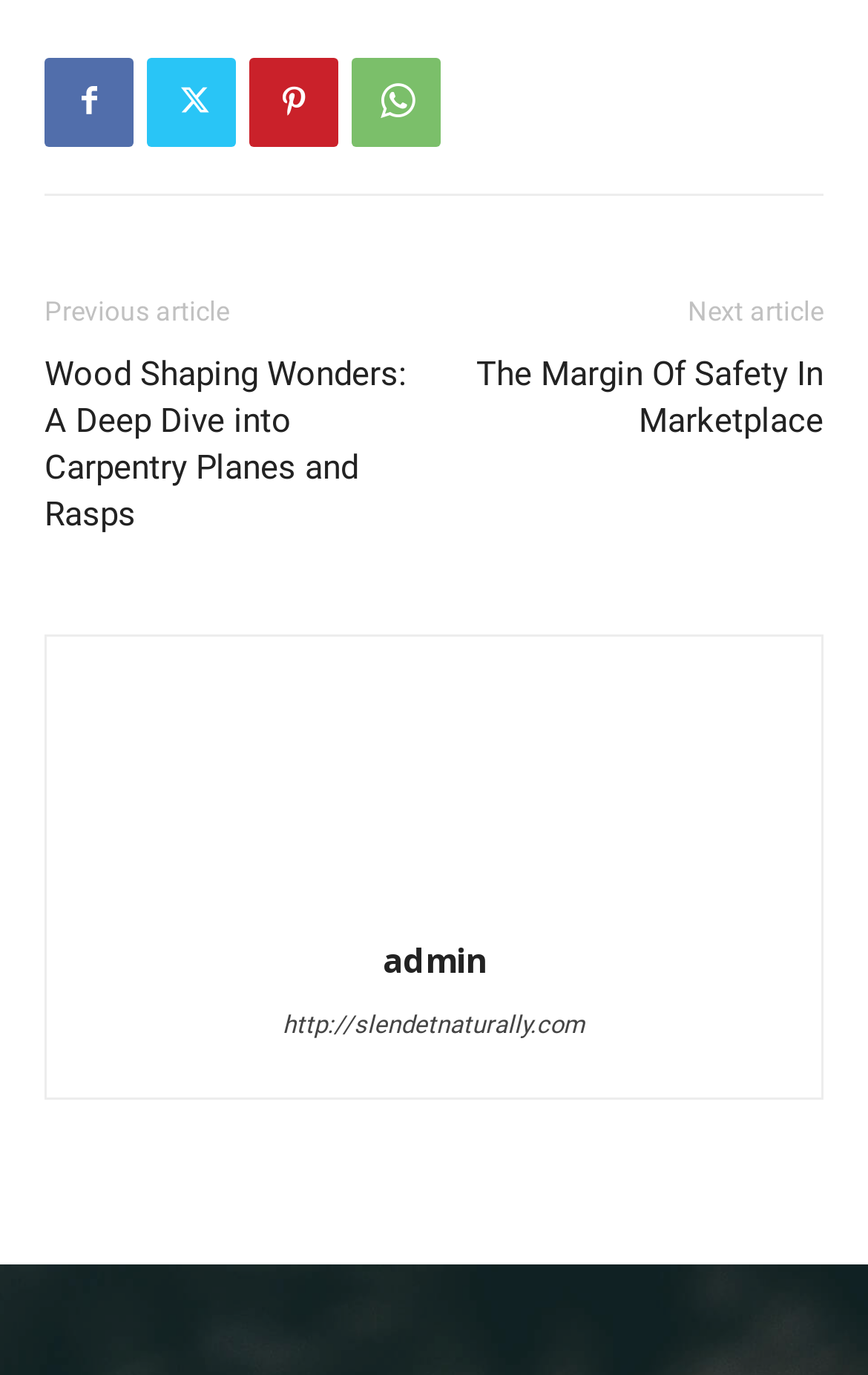Answer succinctly with a single word or phrase:
What is the text of the first article link?

Wood Shaping Wonders